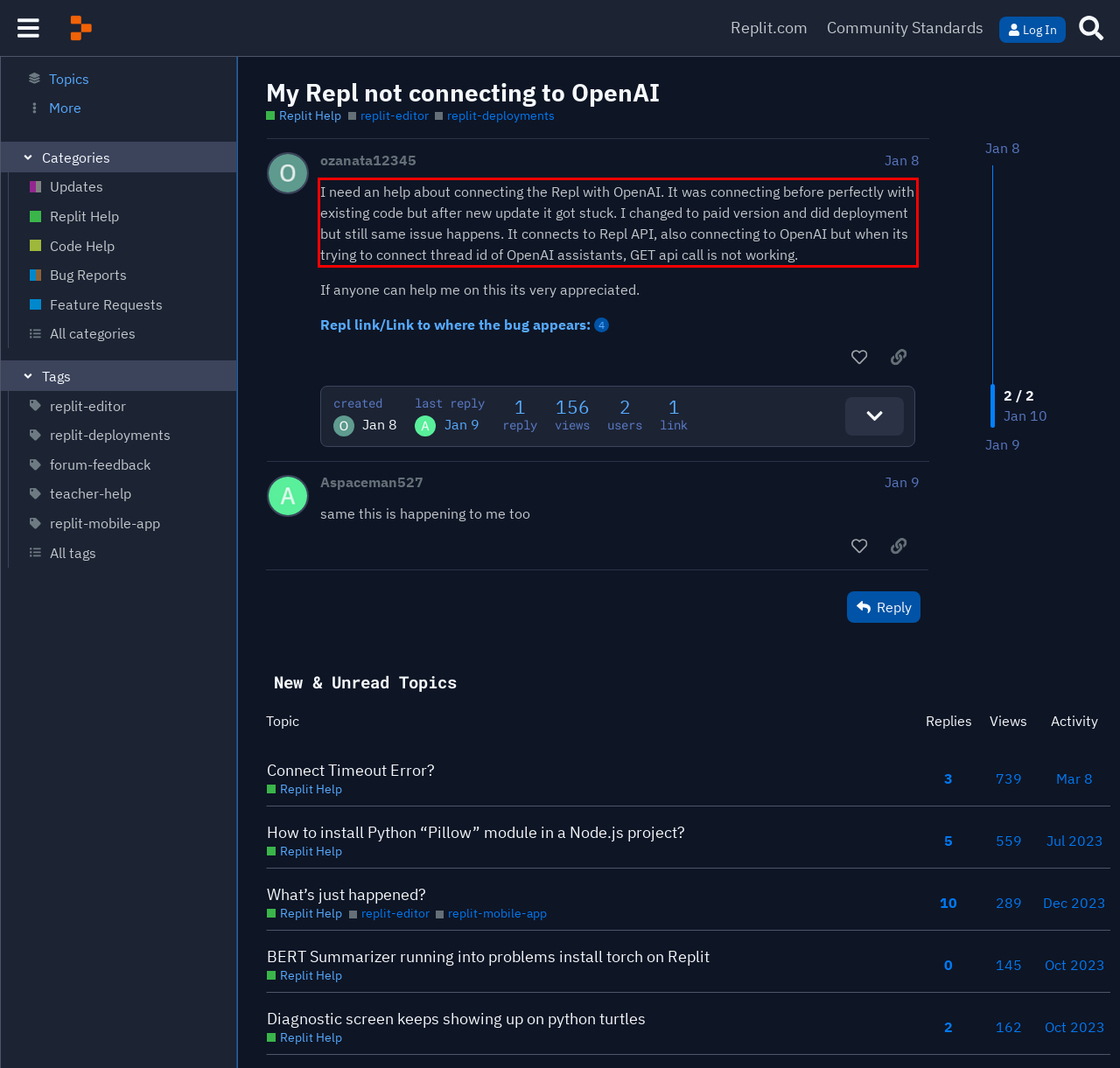Identify and extract the text within the red rectangle in the screenshot of the webpage.

I need an help about connecting the Repl with OpenAI. It was connecting before perfectly with existing code but after new update it got stuck. I changed to paid version and did deployment but still same issue happens. It connects to Repl API, also connecting to OpenAI but when its trying to connect thread id of OpenAI assistants, GET api call is not working.